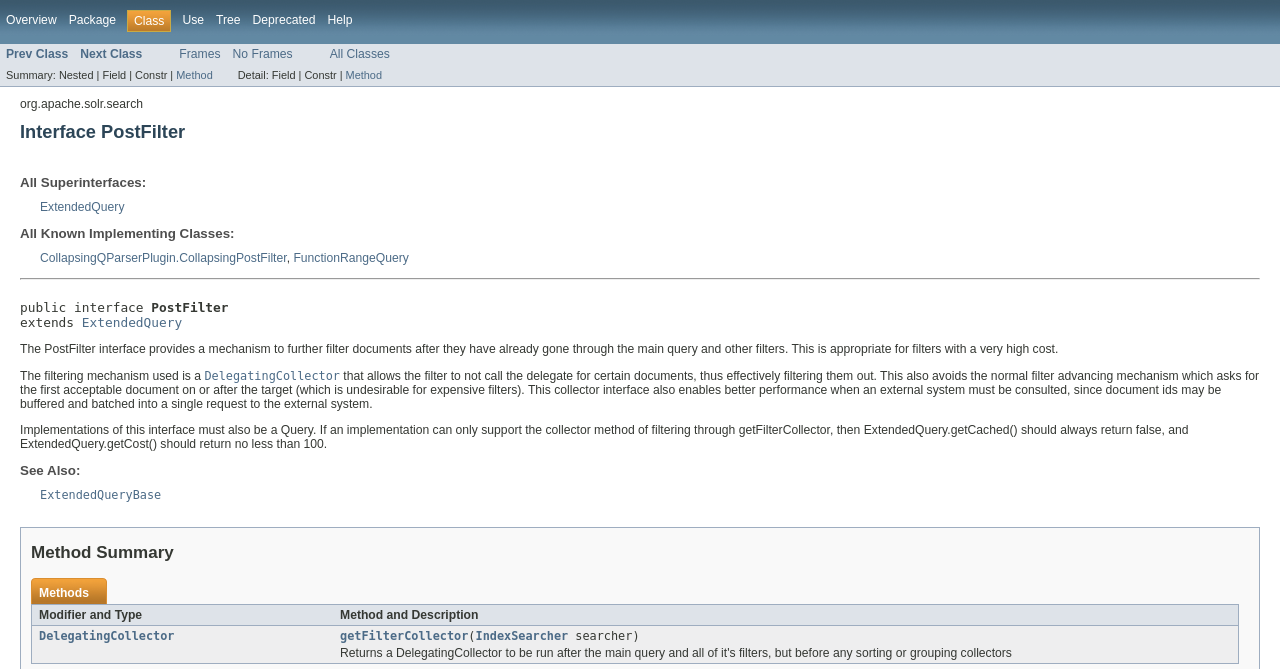Locate the bounding box coordinates of the element that needs to be clicked to carry out the instruction: "Check All Superinterfaces". The coordinates should be given as four float numbers ranging from 0 to 1, i.e., [left, top, right, bottom].

[0.031, 0.299, 0.097, 0.32]